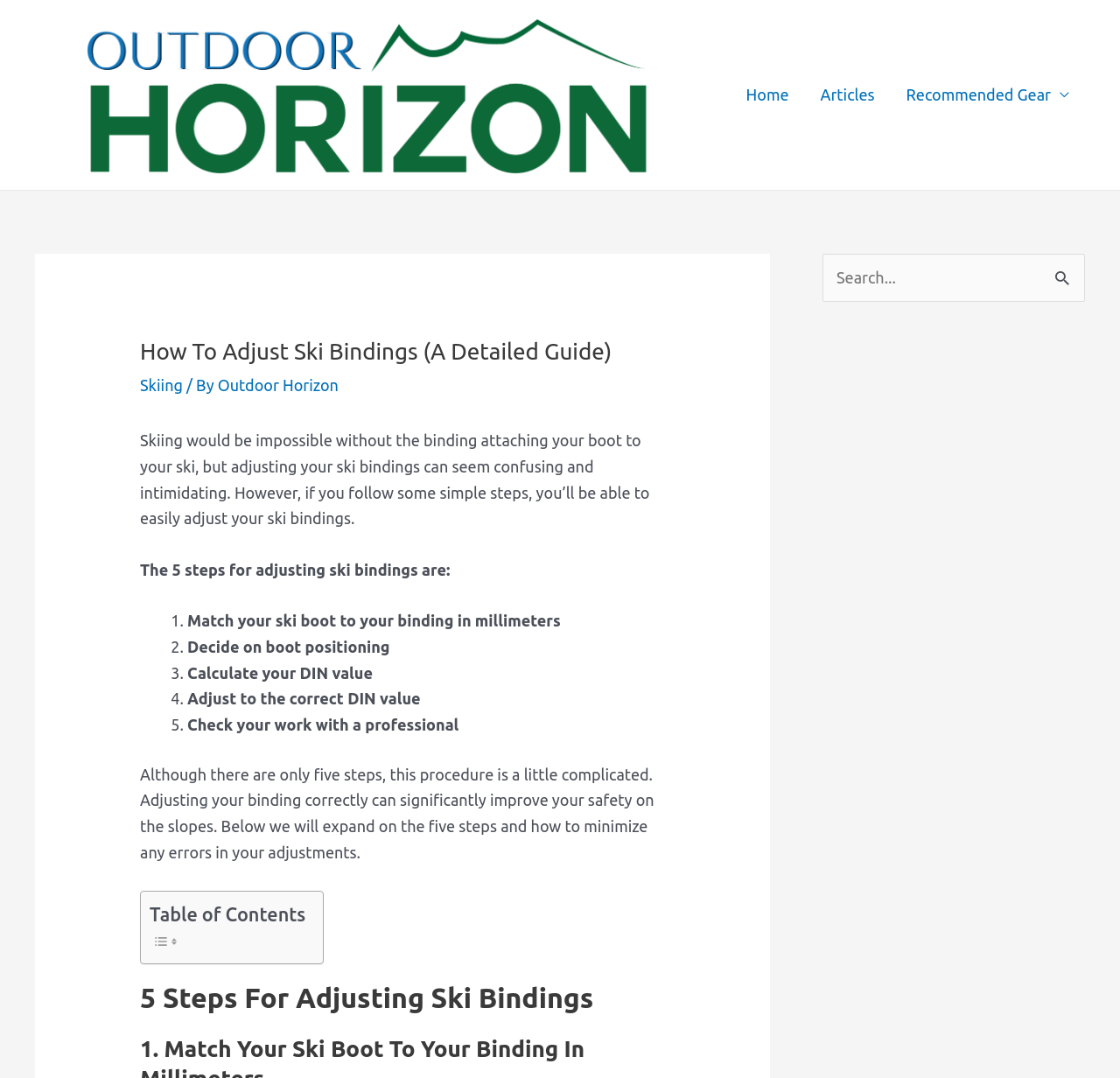Determine the bounding box coordinates for the clickable element to execute this instruction: "Click on the 'Recommended Gear' link". Provide the coordinates as four float numbers between 0 and 1, i.e., [left, top, right, bottom].

[0.795, 0.06, 0.969, 0.116]